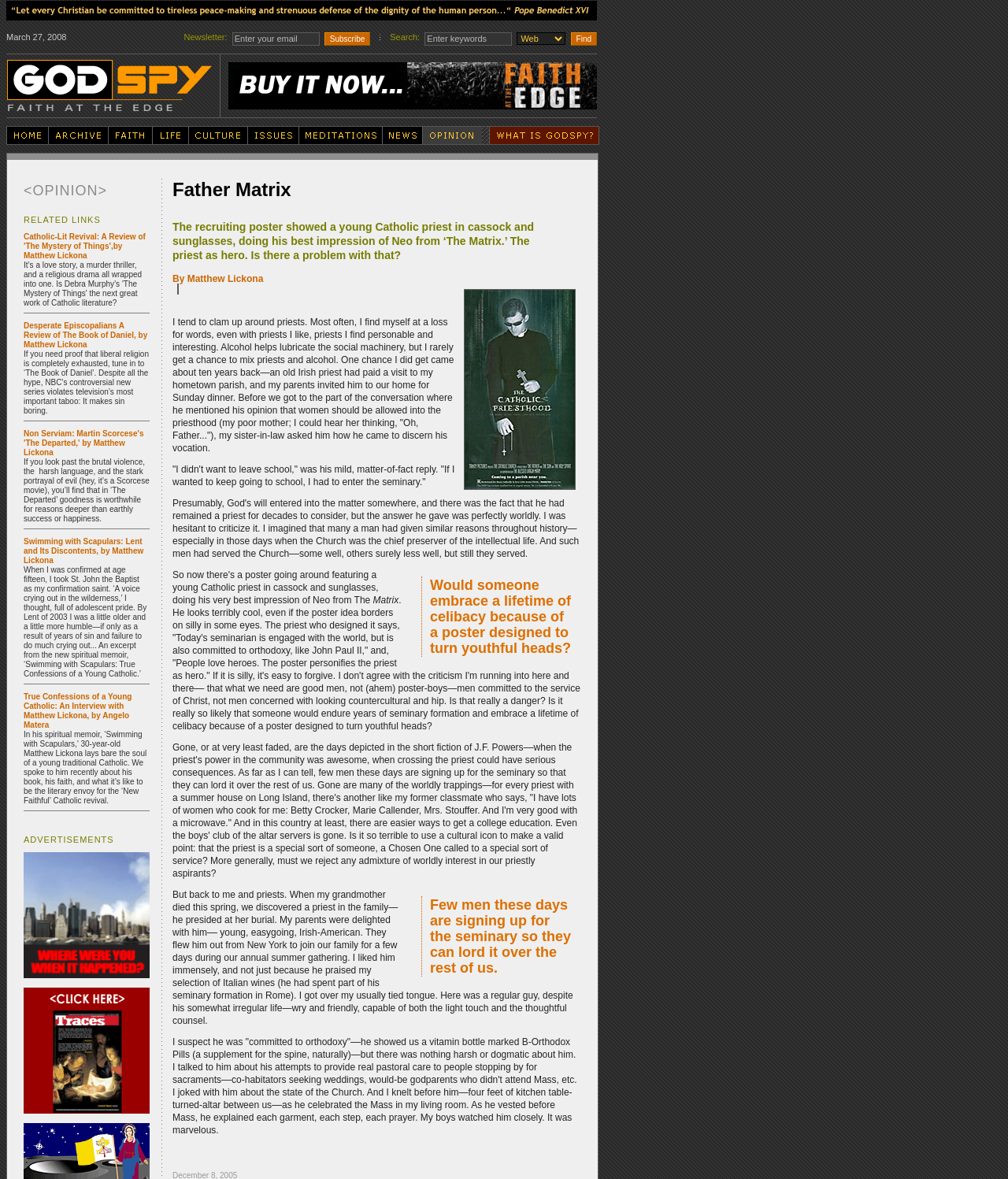Provide the bounding box coordinates of the area you need to click to execute the following instruction: "Subscribe to the newsletter".

[0.322, 0.027, 0.367, 0.039]